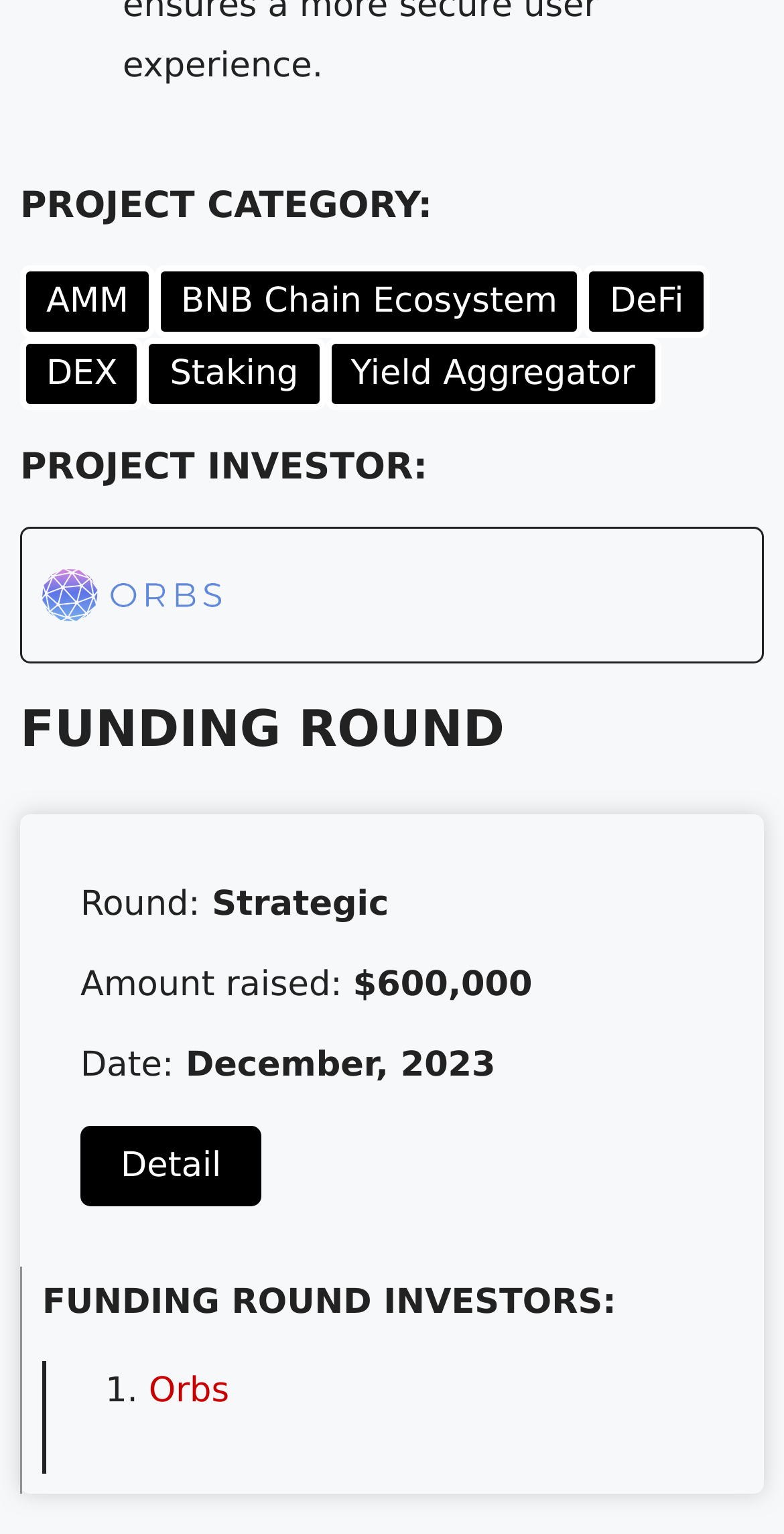Please provide a one-word or short phrase answer to the question:
What is the date of the funding round?

December, 2023